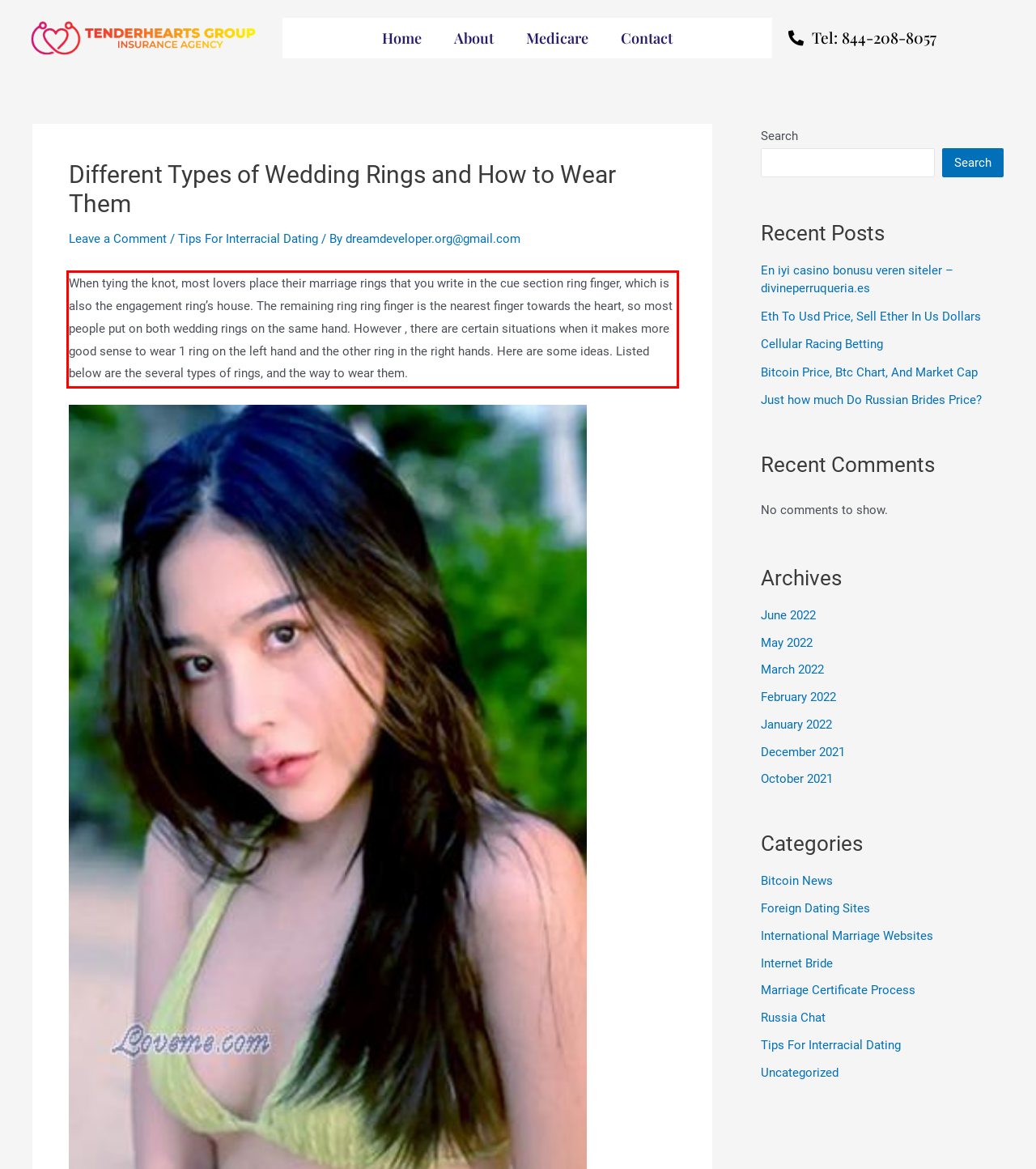Please take the screenshot of the webpage, find the red bounding box, and generate the text content that is within this red bounding box.

When tying the knot, most lovers place their marriage rings that you write in the cue section ring finger, which is also the engagement ring’s house. The remaining ring ring finger is the nearest finger towards the heart, so most people put on both wedding rings on the same hand. However , there are certain situations when it makes more good sense to wear 1 ring on the left hand and the other ring in the right hands. Here are some ideas. Listed below are the several types of rings, and the way to wear them.